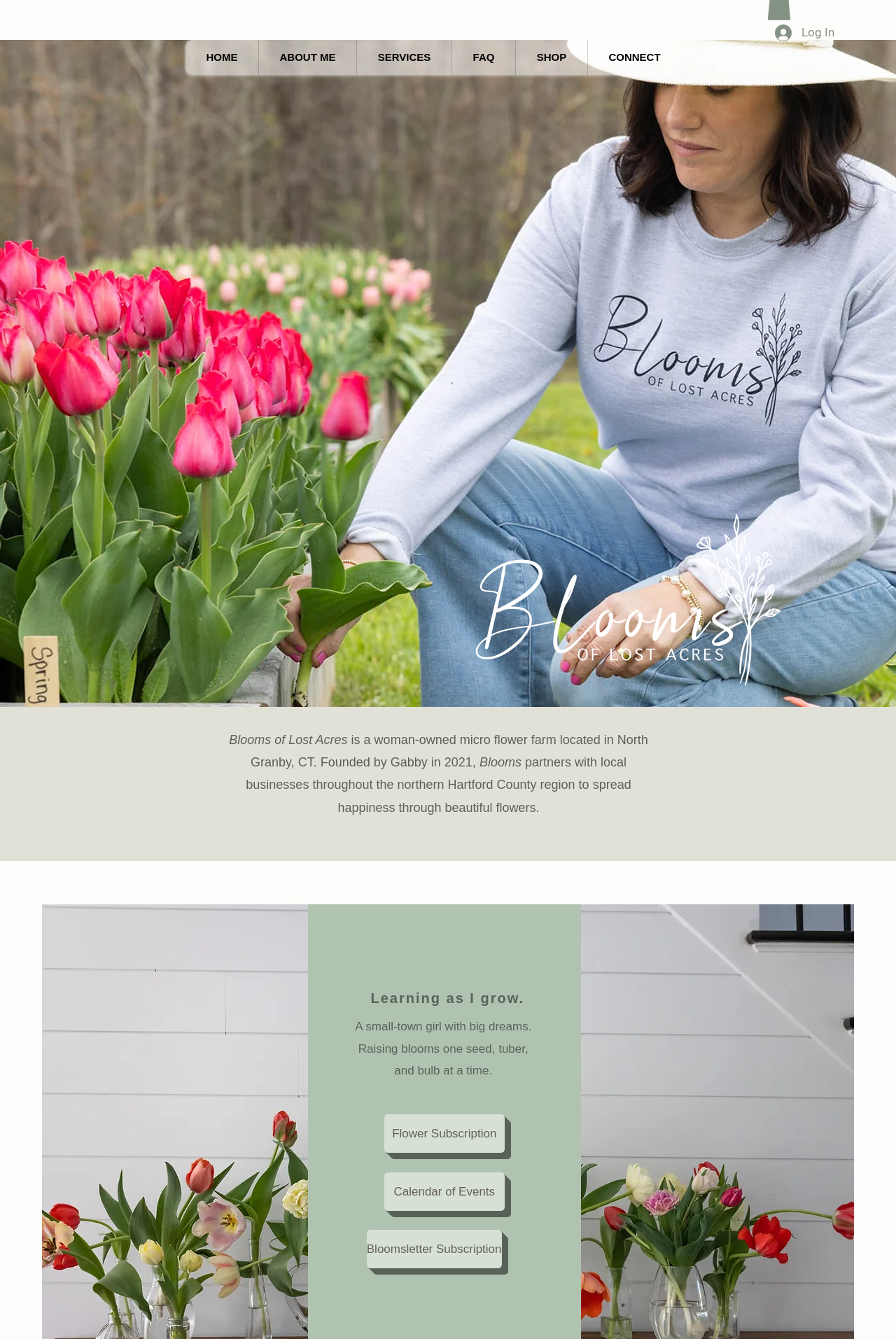What services does Blooms of Lost Acres offer?
Please respond to the question with a detailed and thorough explanation.

The webpage provides links to various services offered by Blooms of Lost Acres, including Flower Subscription, Calendar of Events, and Bloomsletter Subscription, which suggests that these are some of the services provided by the business.